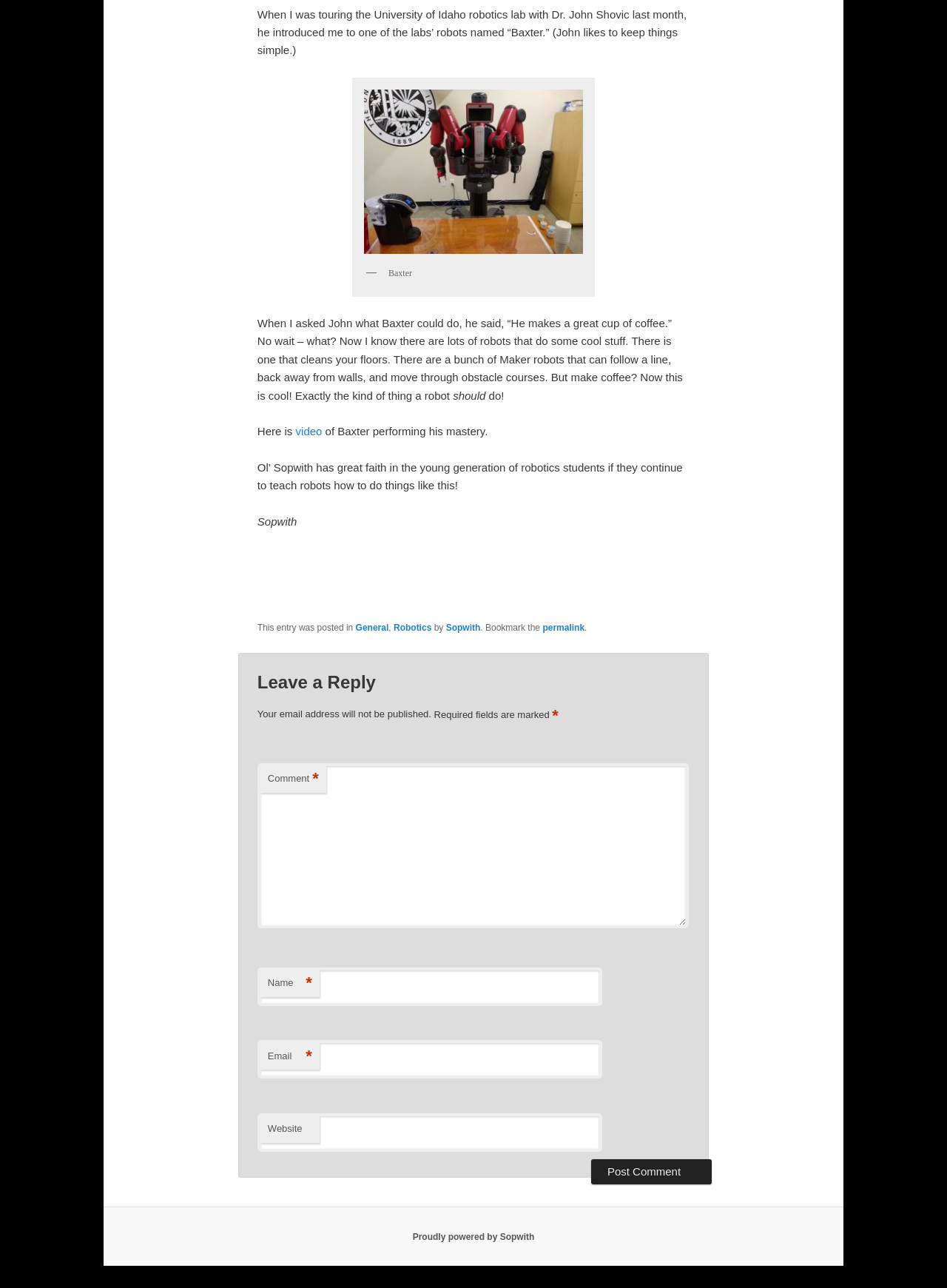What is the purpose of the video link?
Provide a fully detailed and comprehensive answer to the question.

The video link is provided to show Baxter performing its mastery, as mentioned in the text, which is likely a demonstration of the robot's ability to make a great cup of coffee.